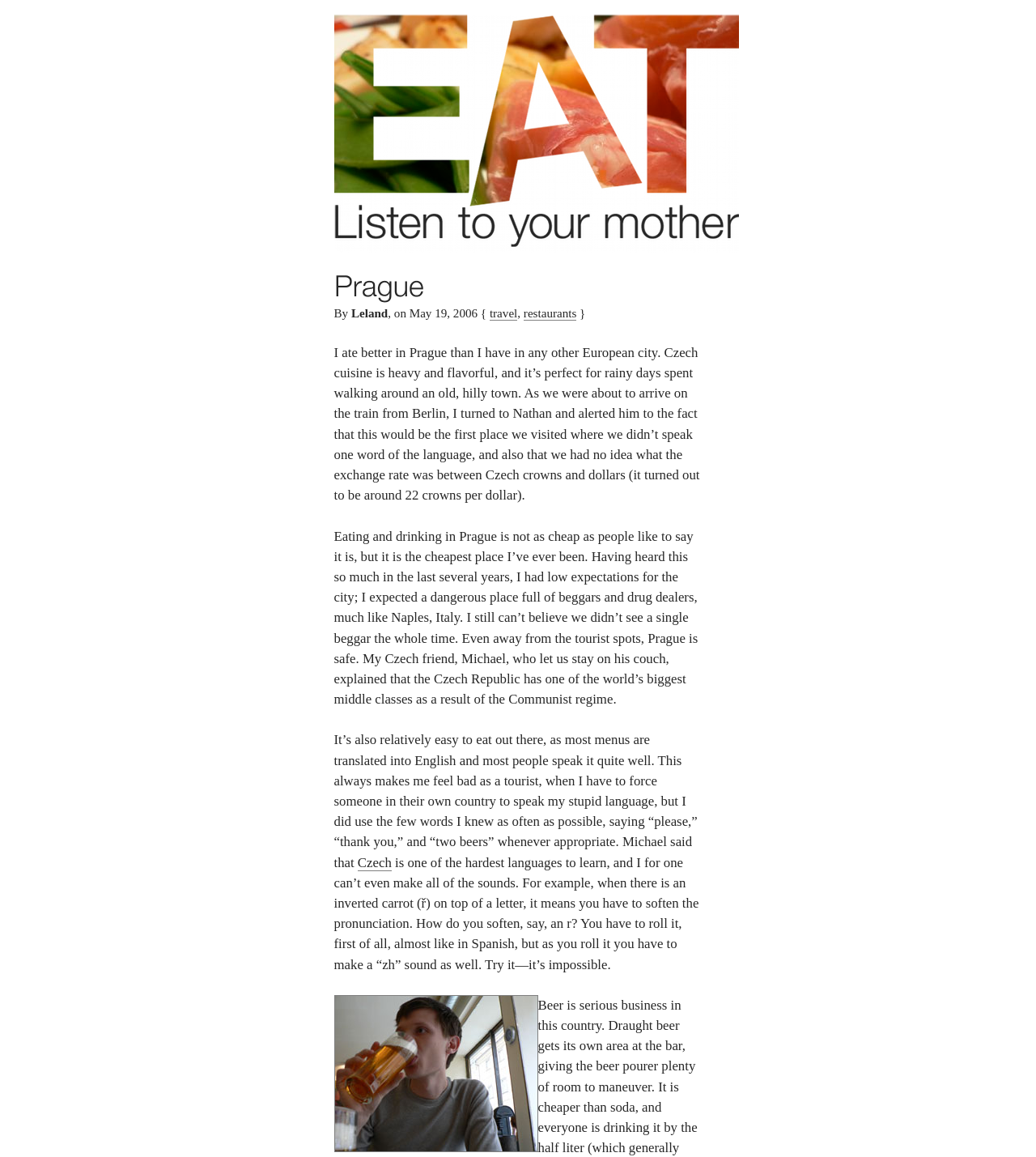Who let the author stay on their couch?
Ensure your answer is thorough and detailed.

The author mentions that their Czech friend, Michael, let them stay on his couch during their visit to Prague.